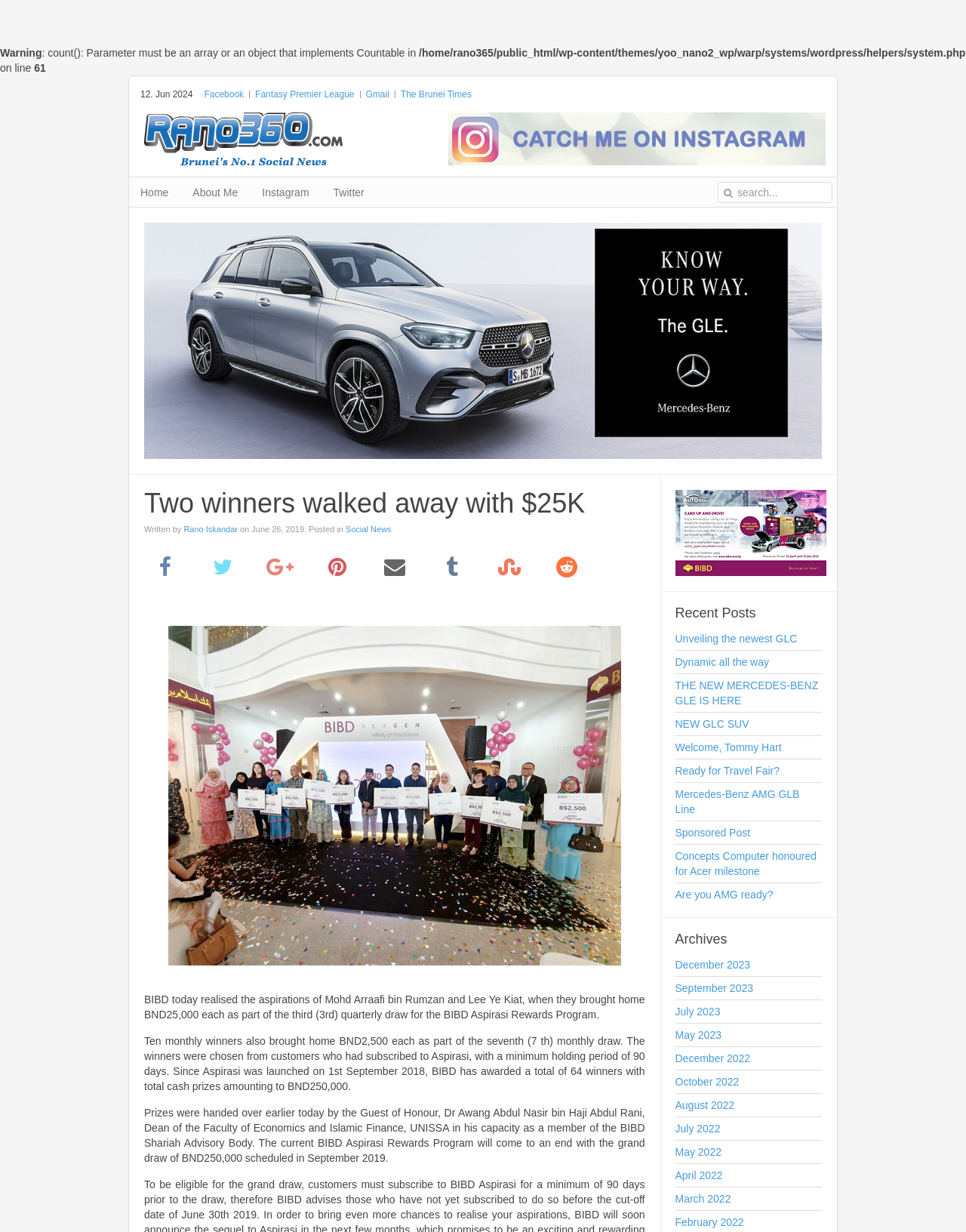What is the date of the article?
Analyze the image and provide a thorough answer to the question.

I found the date of the article by looking at the text 'Written by Rano Iskandar on June 26, 2019' which is located below the main heading of the article.